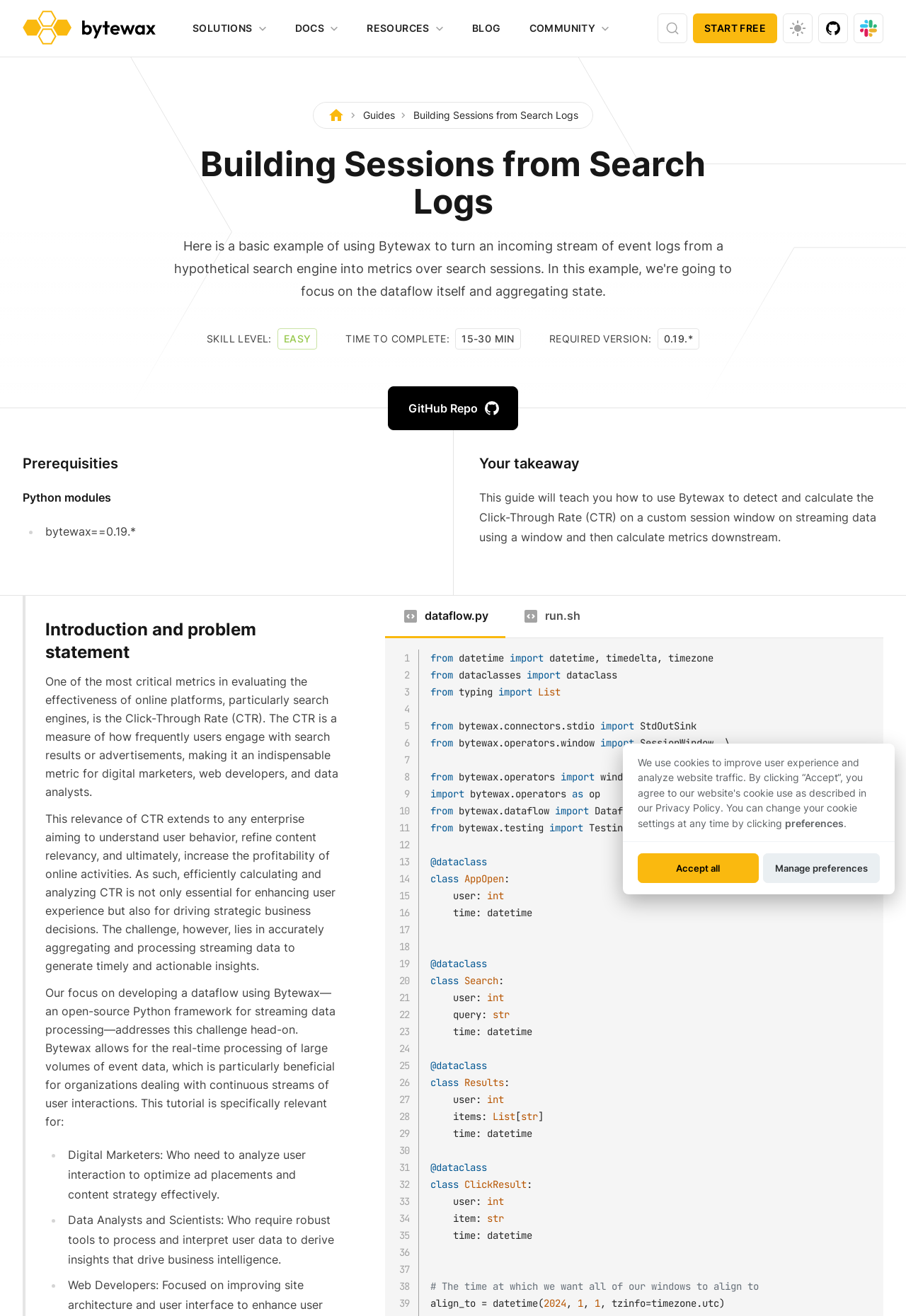Describe all the key features and sections of the webpage thoroughly.

The webpage is a tutorial guide on "Building Sessions from Search Logs" using Bytewax, an open-source Python framework for streaming data processing. The page is divided into several sections, including a header navigation bar at the top, a breadcrumbs navigation section, and a main content area.

In the header navigation bar, there are links to "SOLUTIONS", "DOCS", "RESOURCES", "BLOG", "COMMUNITY", and a search button. On the right side of the header, there are links to "START FREE", "Switch color mode", "Star Us on Github", and "Join our Slack community".

Below the header, there is a breadcrumbs navigation section that shows the current page's location in the website's hierarchy. The breadcrumbs section is followed by a heading that reads "Building Sessions from Search Logs".

The main content area is divided into several sections, including "Prerequisities", "Your takeaway", "Introduction and problem statement", and a code section. The "Prerequisities" section lists the required Python modules, including Bytewax version 0.19.*. The "Your takeaway" section summarizes what the user will learn from this guide.

The "Introduction and problem statement" section provides an overview of the importance of Click-Through Rate (CTR) in evaluating the effectiveness of online platforms, particularly search engines. It also explains the challenge of accurately aggregating and processing streaming data to generate timely and actionable insights.

The code section is divided into two tabs, "dataflow.py" and "run.sh", with the "dataflow.py" tab selected by default. The code section shows Python code that imports various modules, including datetime, dataclasses, and Bytewax connectors and operators.

Throughout the page, there are several headings, paragraphs of text, and code blocks that provide a detailed guide on how to use Bytewax to detect and calculate the Click-Through Rate (CTR) on a custom session window on streaming data.